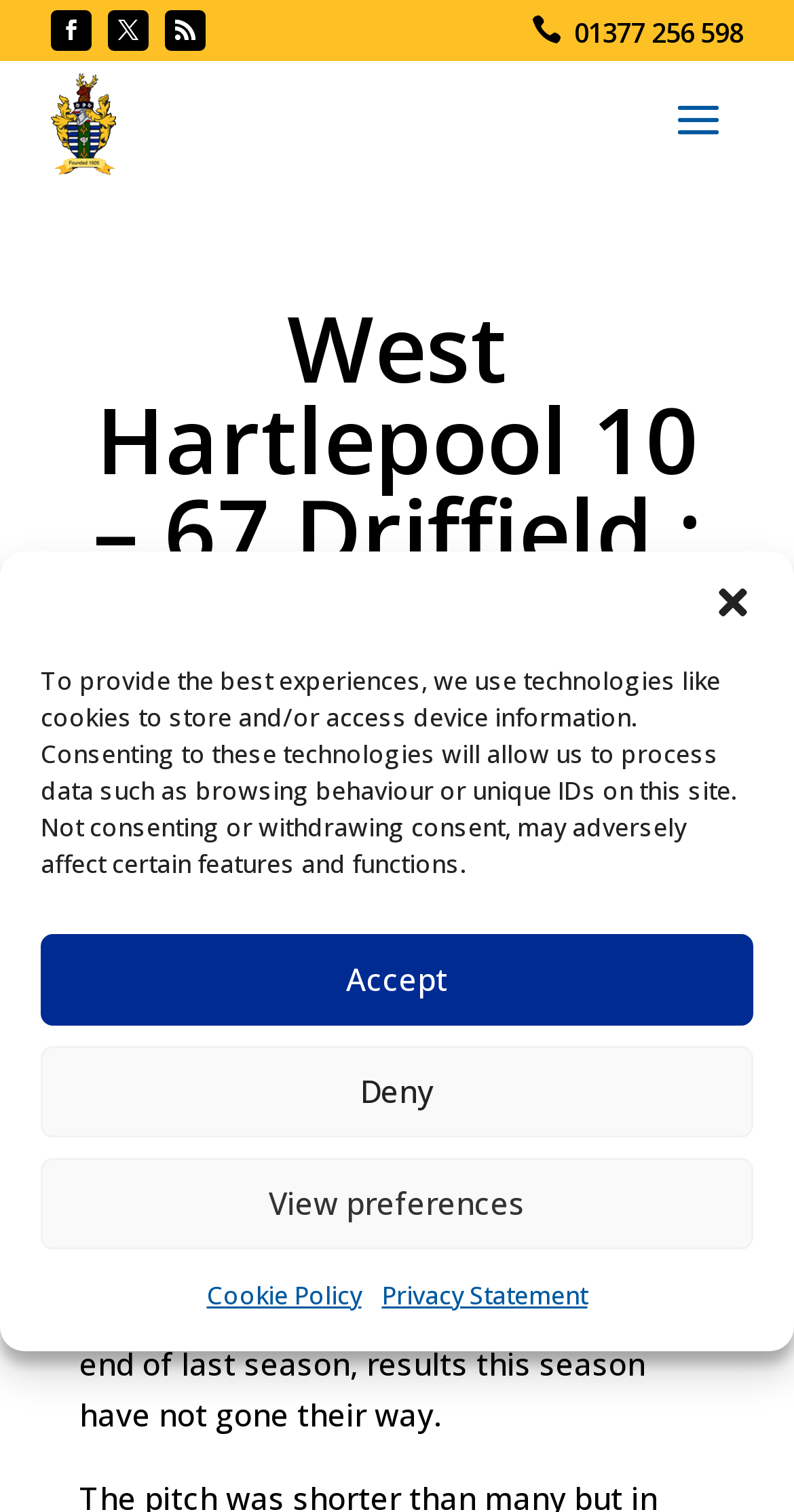Give a short answer to this question using one word or a phrase:
What is the score of the rugby match?

10-67